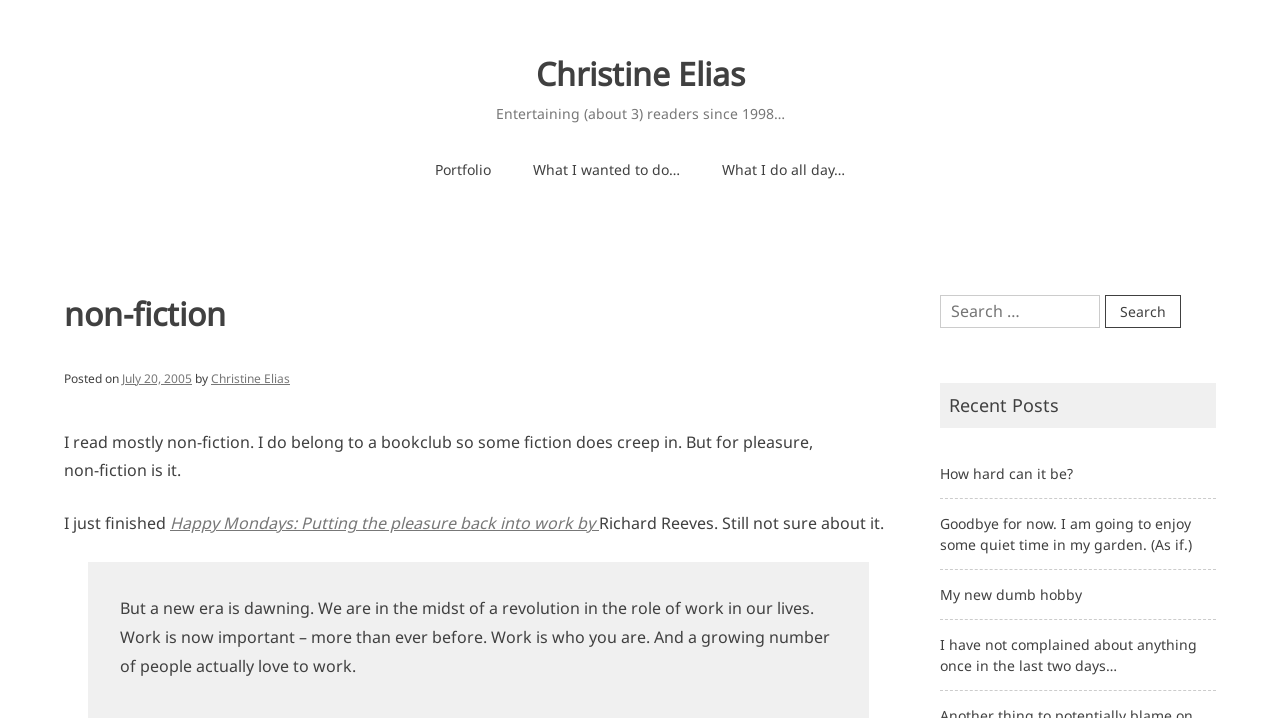Determine the bounding box coordinates for the region that must be clicked to execute the following instruction: "Click on the 'Happy Mondays: Putting the pleasure back into work by' link".

[0.133, 0.713, 0.468, 0.744]